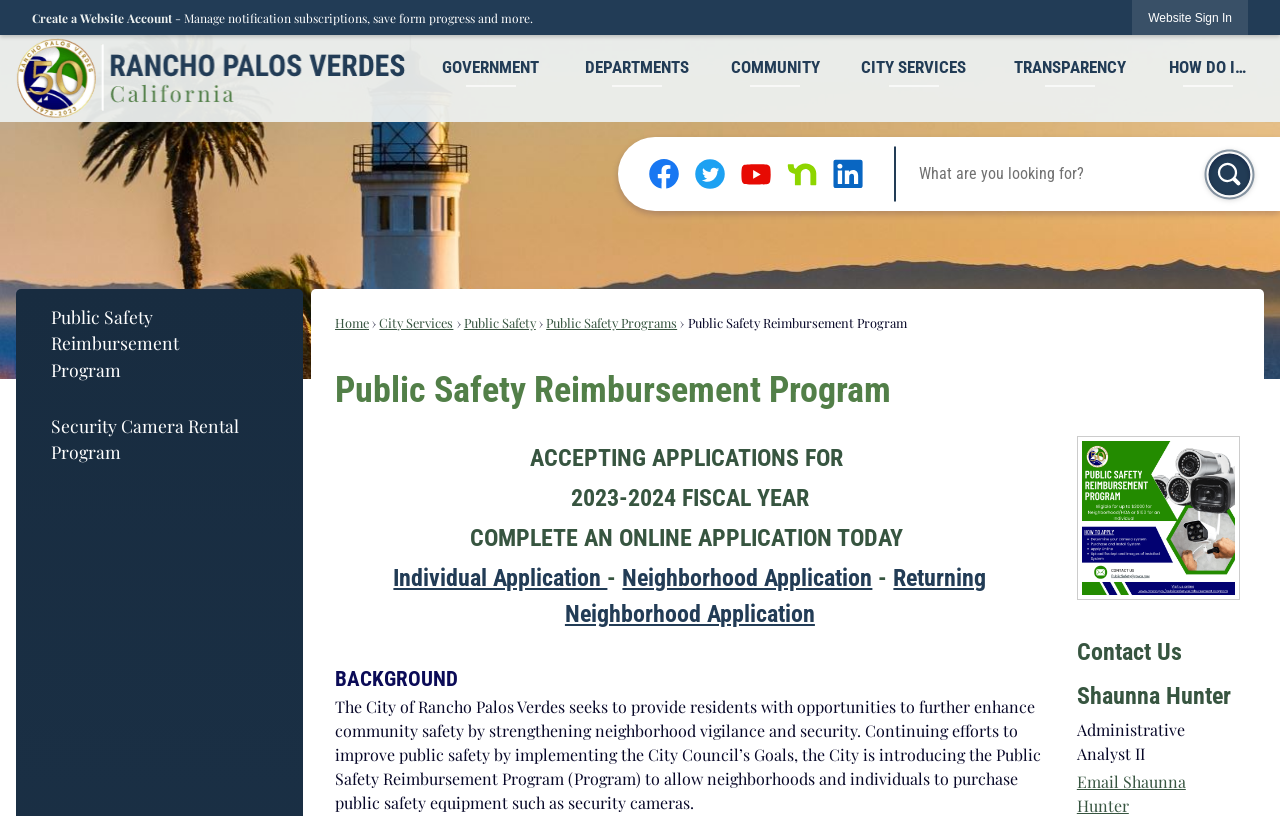Pinpoint the bounding box coordinates of the element that must be clicked to accomplish the following instruction: "Contact Us". The coordinates should be in the format of four float numbers between 0 and 1, i.e., [left, top, right, bottom].

[0.841, 0.782, 0.923, 0.816]